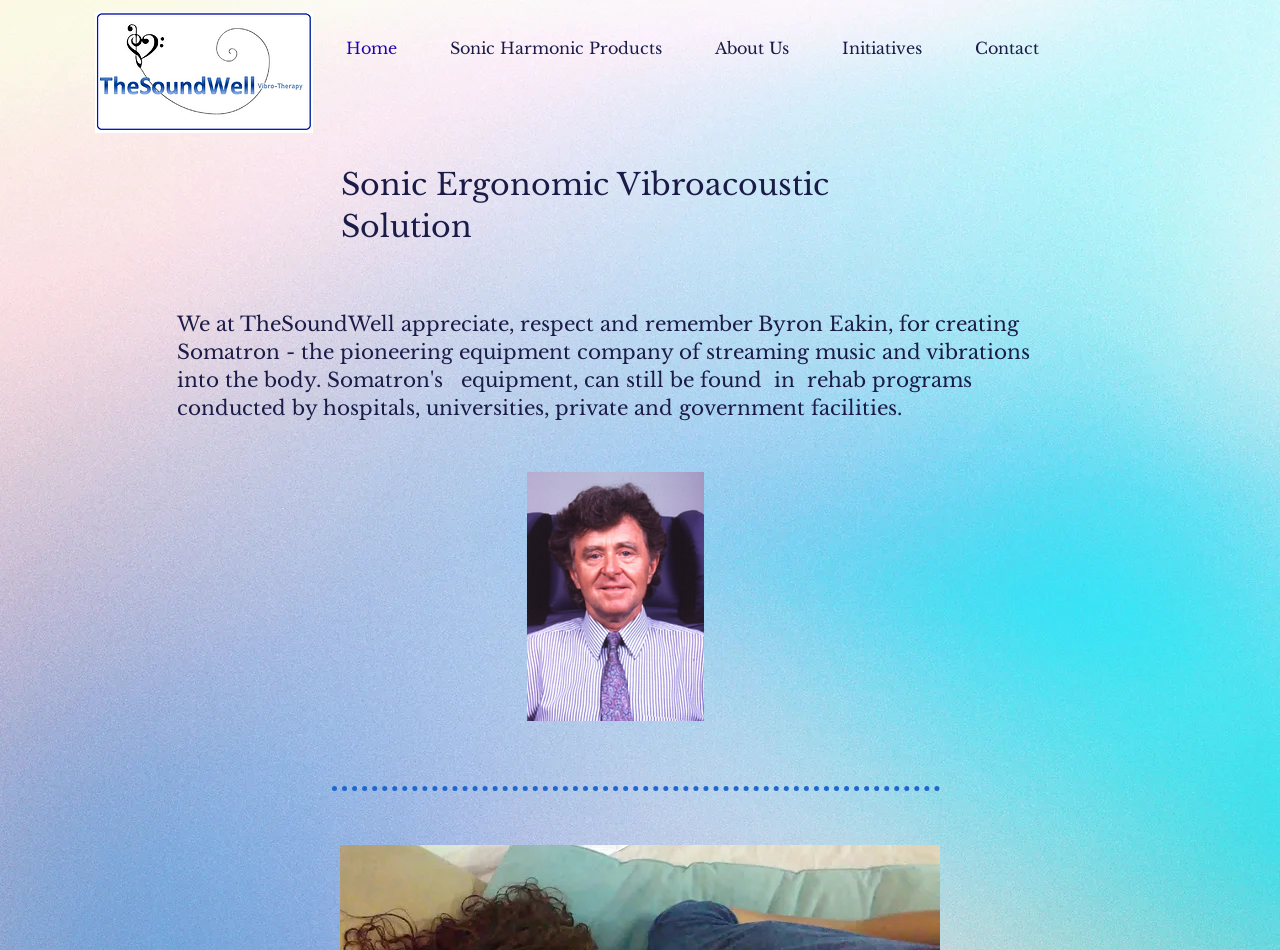Analyze the image and deliver a detailed answer to the question: What is the name of the company that owns this website?

I found the name of the company by looking at the root element's description, which mentions 'TheSoundWell Vibro-therapy' as the owner of the website.